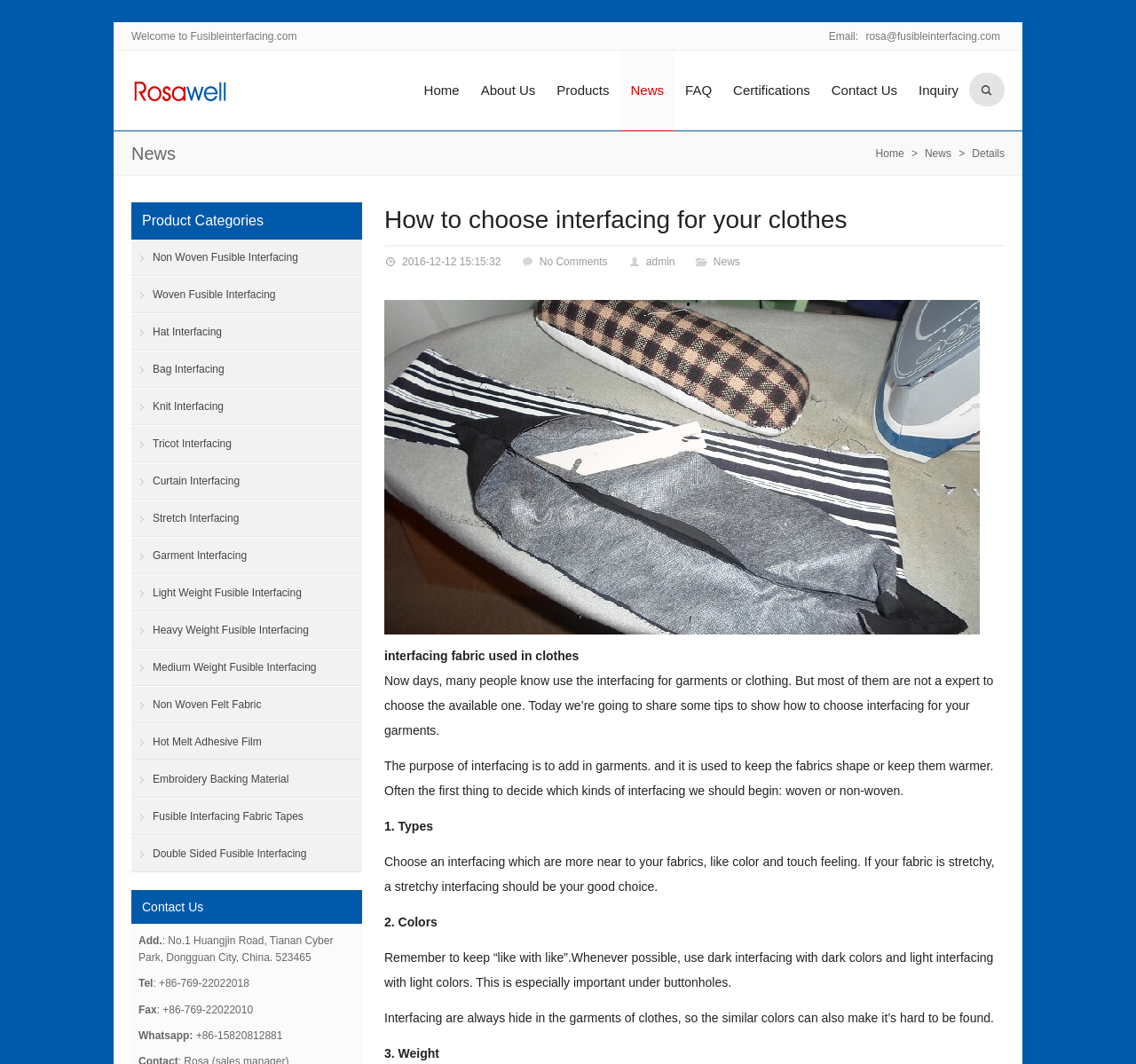Find the bounding box coordinates for the area that should be clicked to accomplish the instruction: "Click on the 'Home' link".

[0.364, 0.048, 0.414, 0.123]